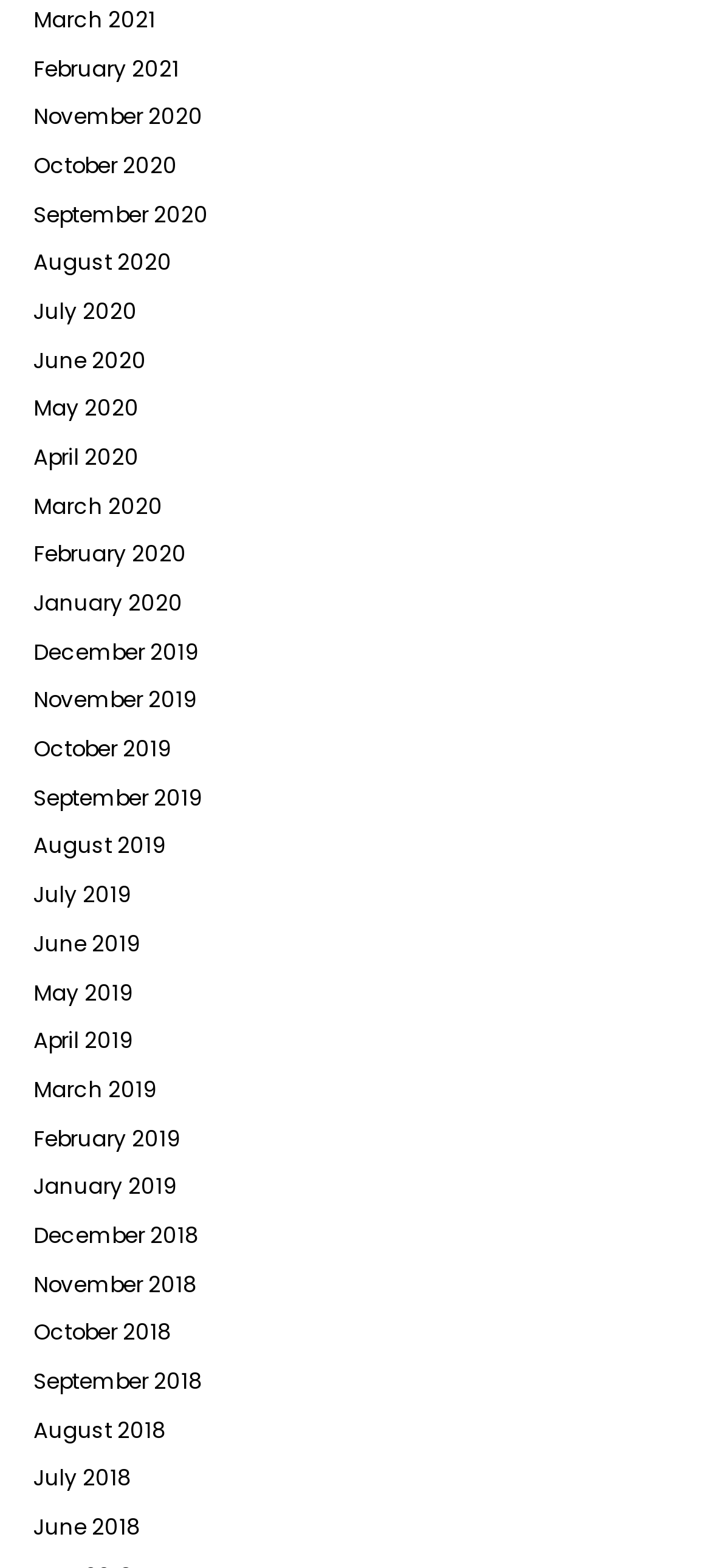Find the bounding box coordinates of the element's region that should be clicked in order to follow the given instruction: "View November 2019". The coordinates should consist of four float numbers between 0 and 1, i.e., [left, top, right, bottom].

[0.047, 0.438, 0.278, 0.456]